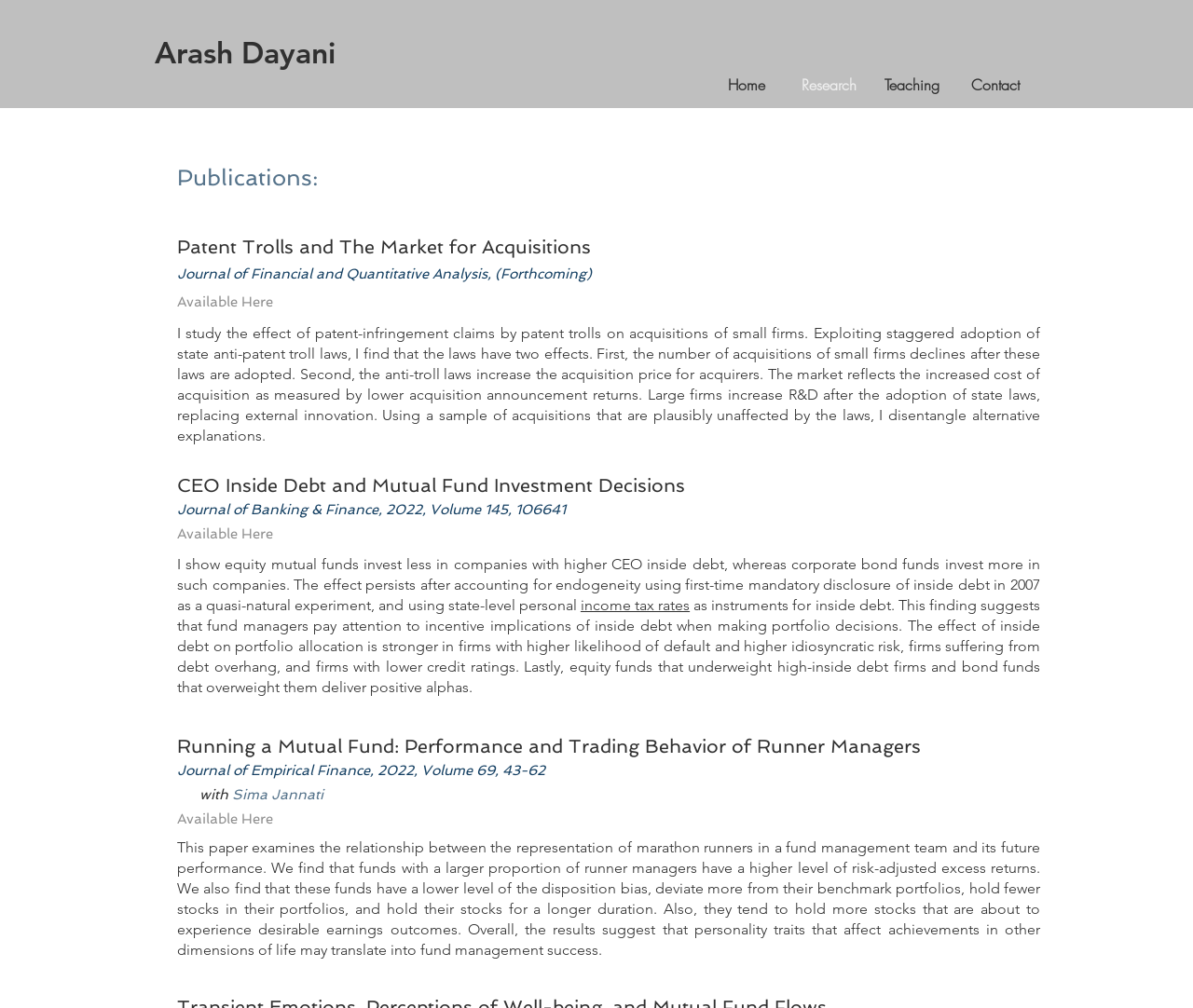Can you identify the bounding box coordinates of the clickable region needed to carry out this instruction: 'Read more about 'CEO Inside Debt and Mutual Fund Investment Decisions''? The coordinates should be four float numbers within the range of 0 to 1, stated as [left, top, right, bottom].

[0.148, 0.471, 0.872, 0.541]